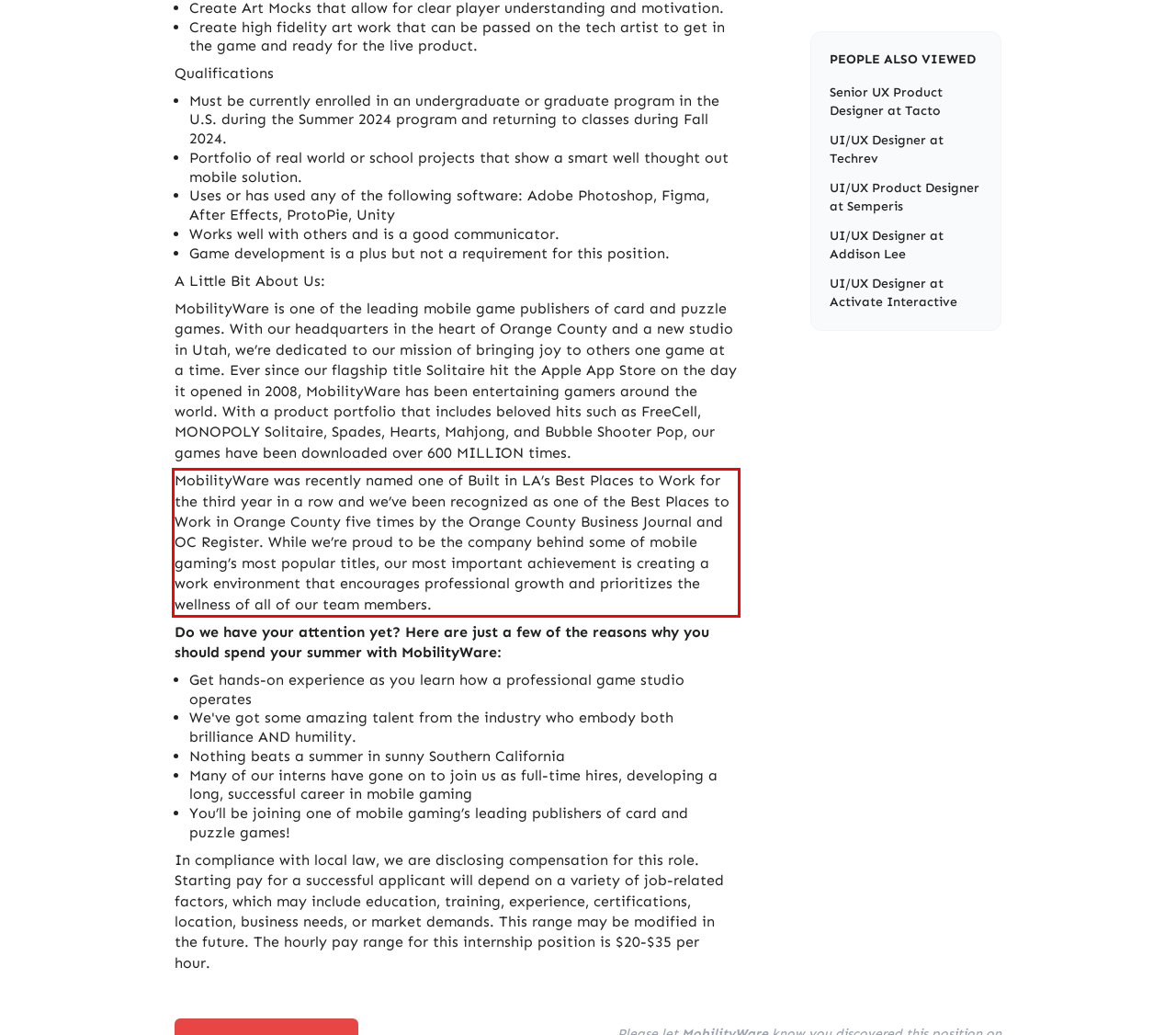With the provided screenshot of a webpage, locate the red bounding box and perform OCR to extract the text content inside it.

MobilityWare was recently named one of Built in LA’s Best Places to Work for the third year in a row and we’ve been recognized as one of the Best Places to Work in Orange County five times by the Orange County Business Journal and OC Register. While we’re proud to be the company behind some of mobile gaming’s most popular titles, our most important achievement is creating a work environment that encourages professional growth and prioritizes the wellness of all of our team members.